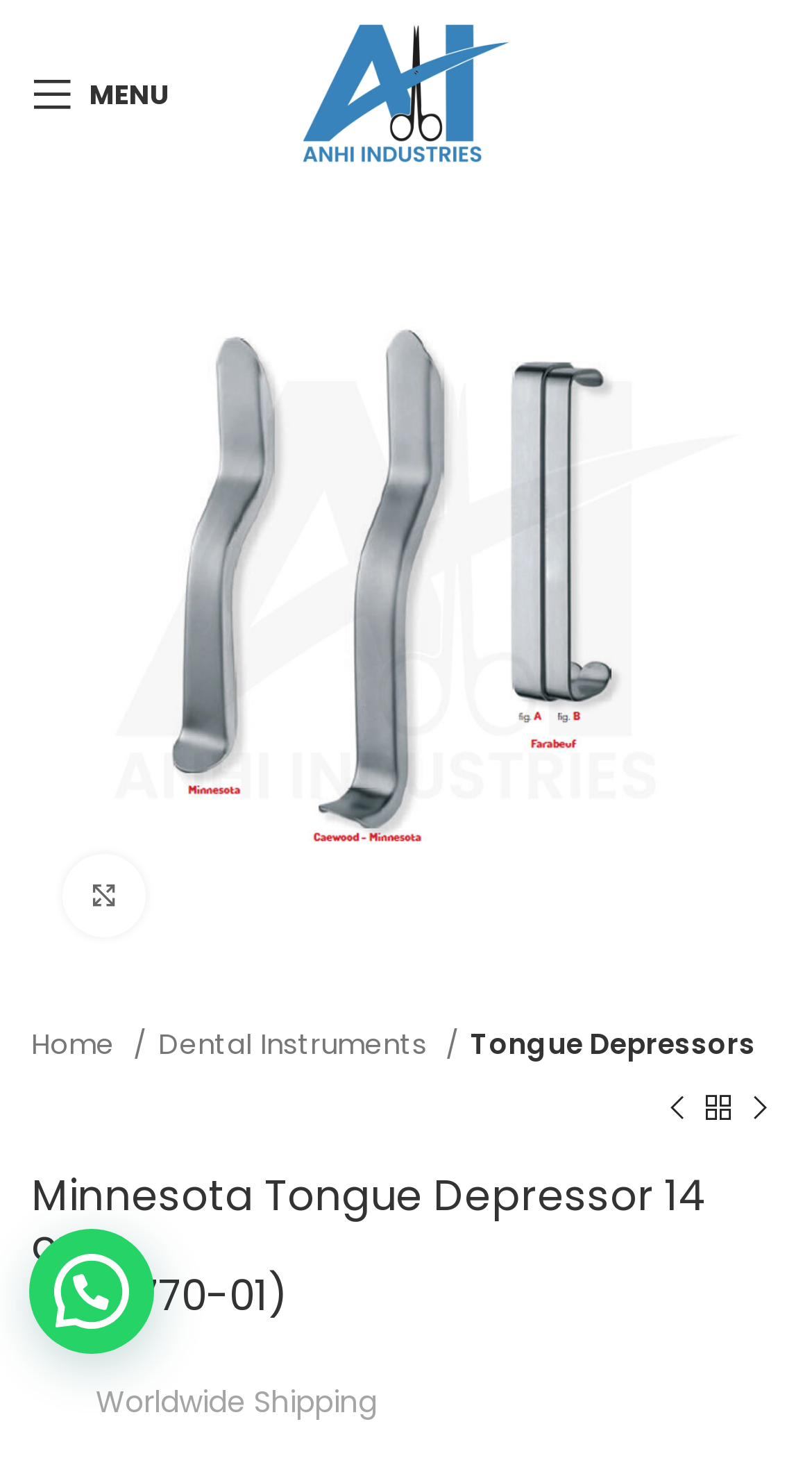Locate the bounding box coordinates of the element you need to click to accomplish the task described by this instruction: "View previous product".

[0.808, 0.734, 0.859, 0.762]